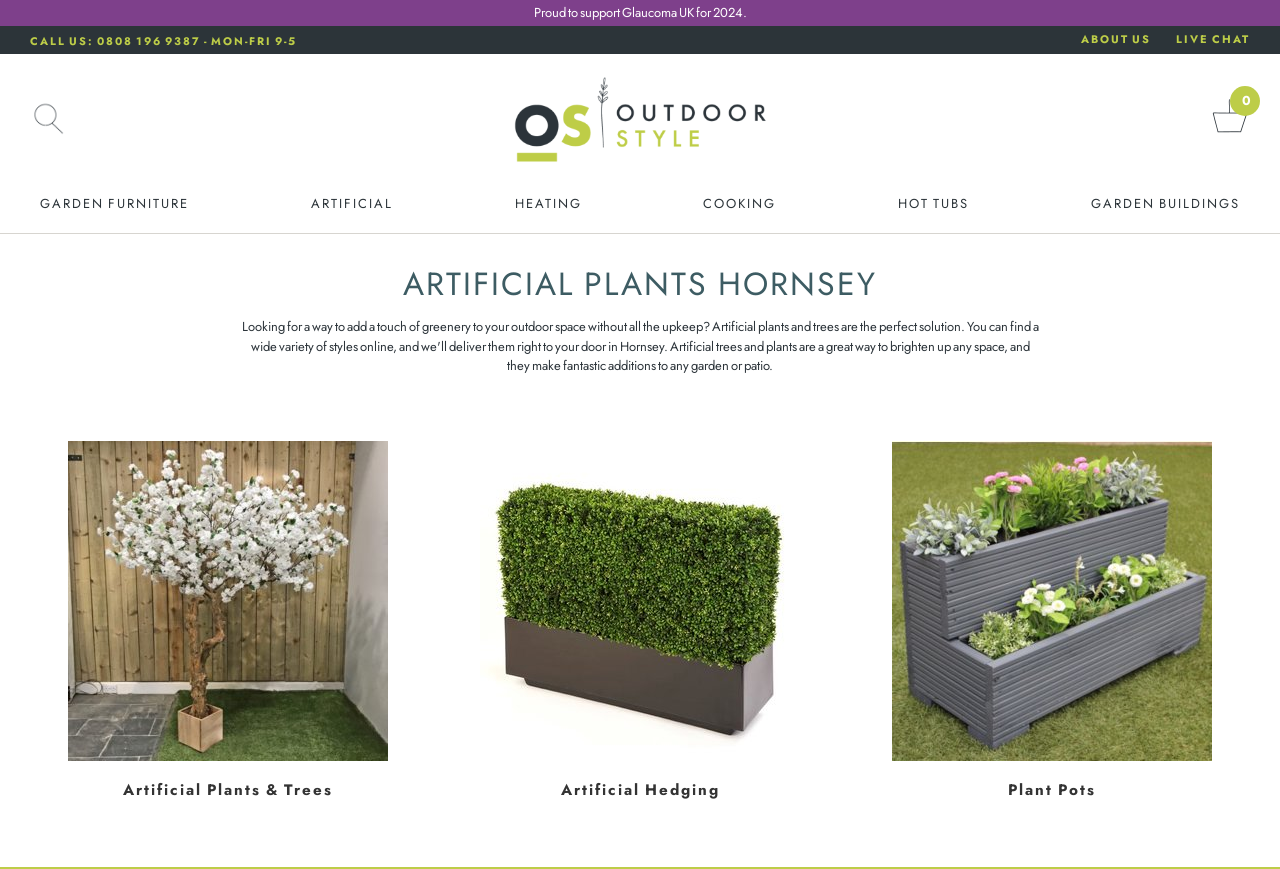Please predict the bounding box coordinates of the element's region where a click is necessary to complete the following instruction: "Explore garden furniture". The coordinates should be represented by four float numbers between 0 and 1, i.e., [left, top, right, bottom].

[0.023, 0.211, 0.155, 0.268]